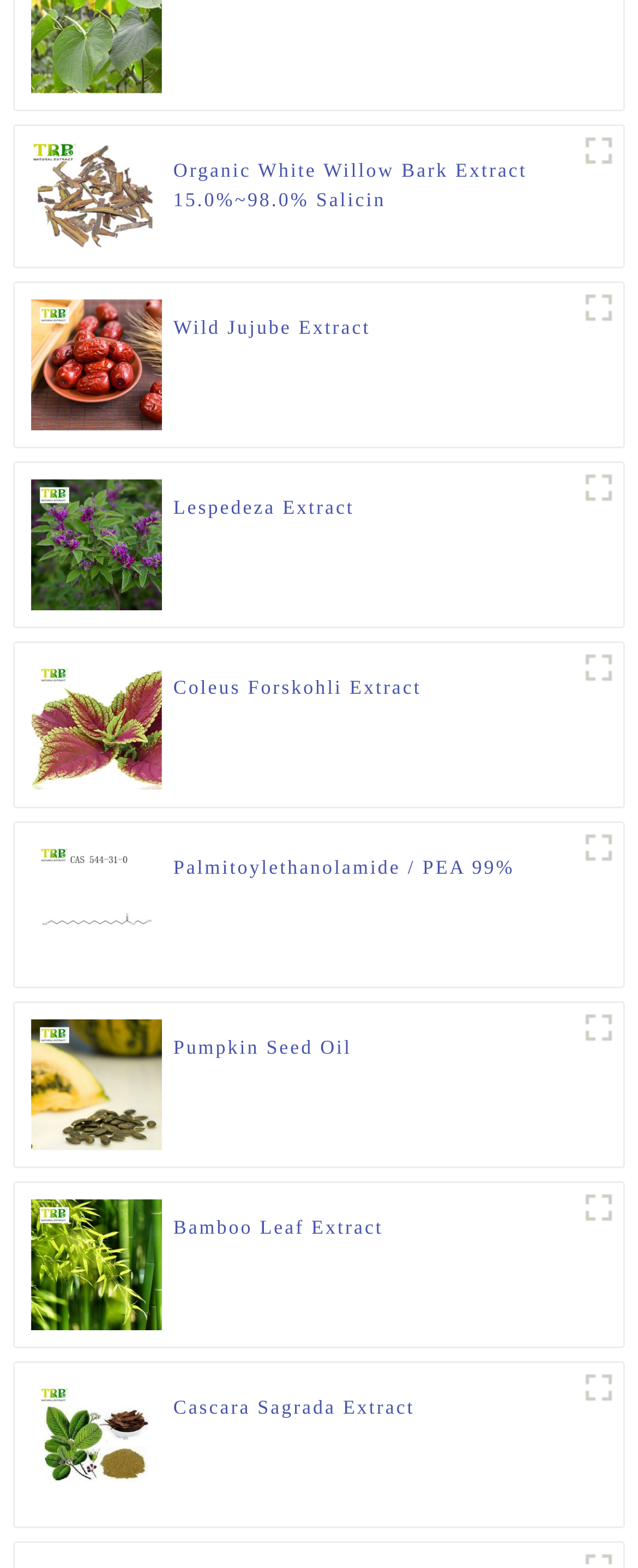What is the last product shown on the webpage?
Using the picture, provide a one-word or short phrase answer.

Cascara Sagrada Extract